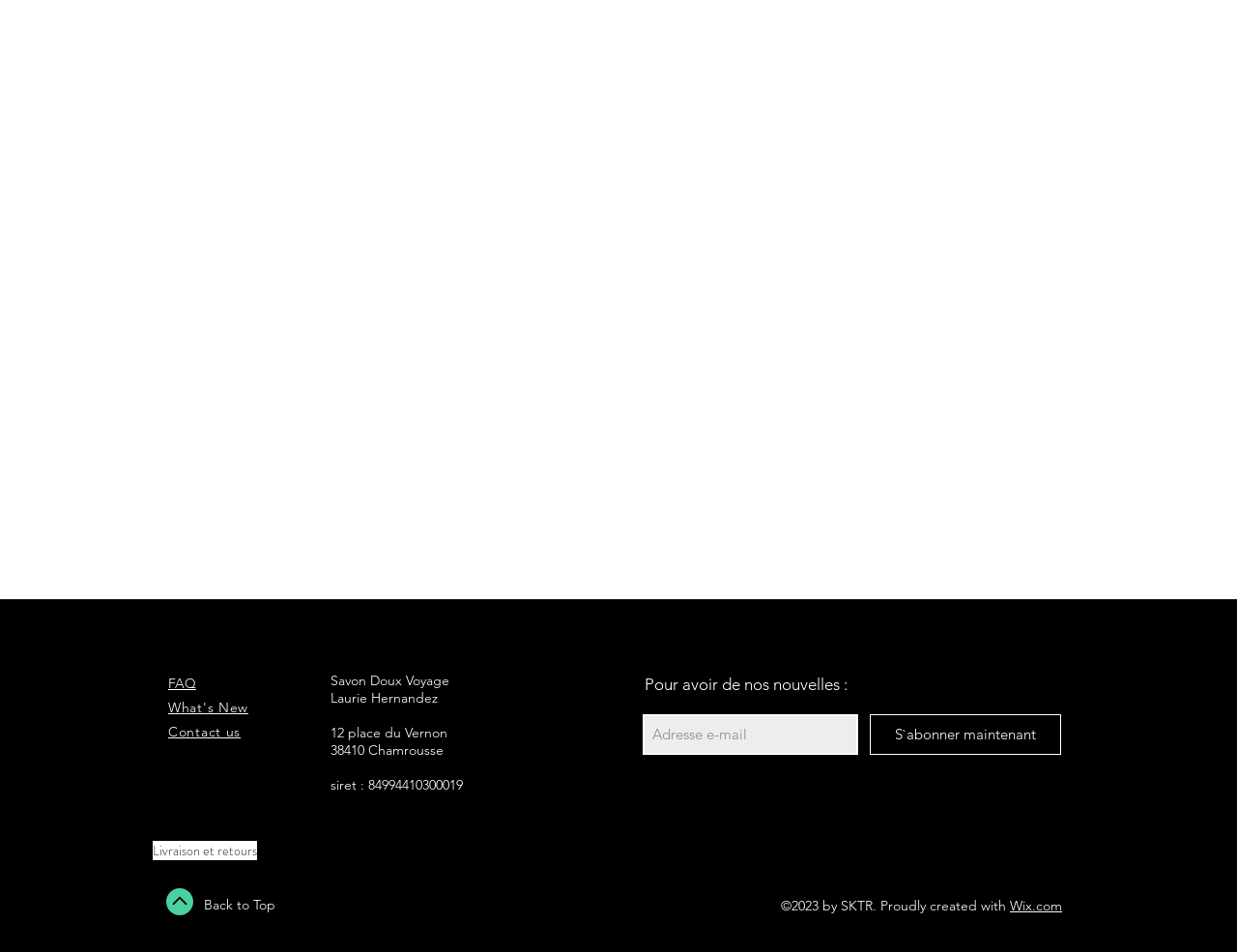Specify the bounding box coordinates of the area to click in order to execute this command: 'View social media on Facebook'. The coordinates should consist of four float numbers ranging from 0 to 1, and should be formatted as [left, top, right, bottom].

[0.263, 0.899, 0.309, 0.958]